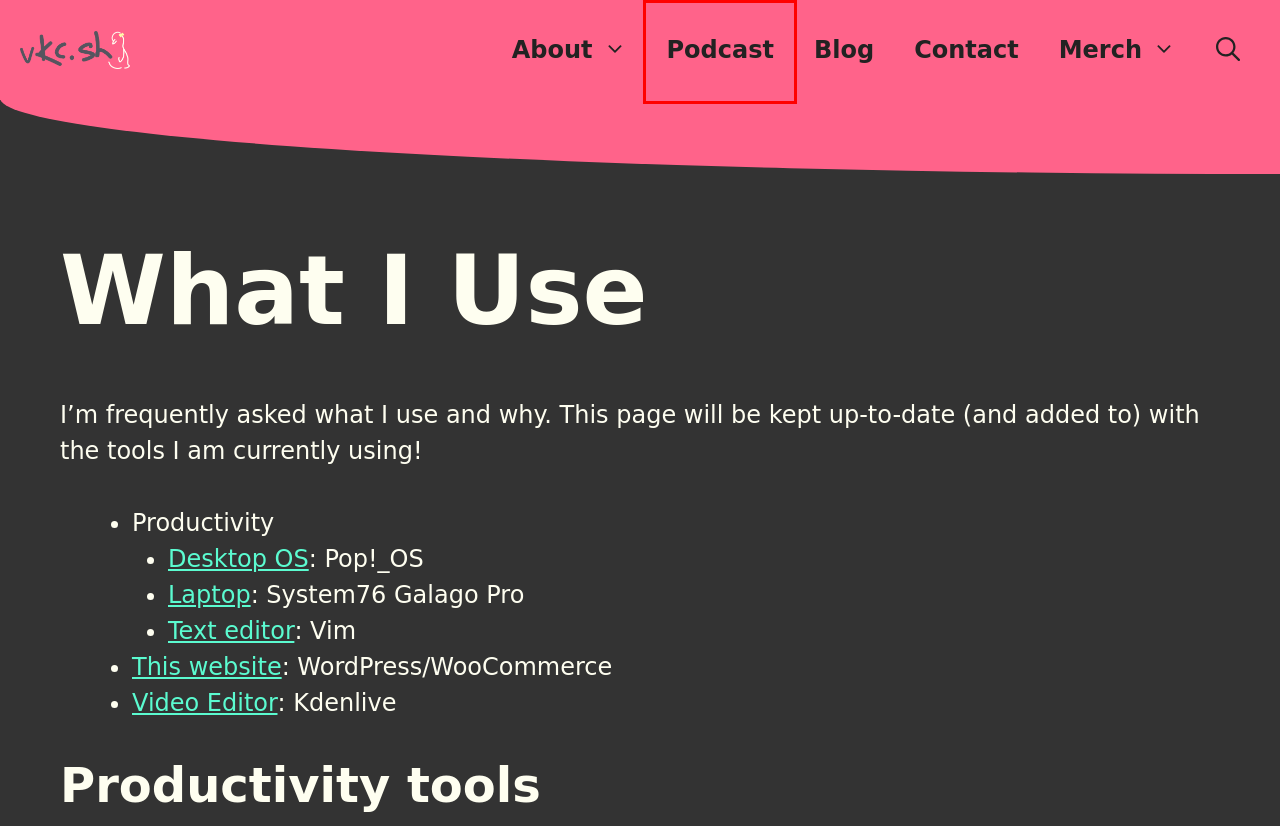Check out the screenshot of a webpage with a red rectangle bounding box. Select the best fitting webpage description that aligns with the new webpage after clicking the element inside the bounding box. Here are the candidates:
A. Episode – VKC.sh | Veronica Explains
B. Veronica Explains… Veronica! – VKC.sh | Veronica Explains
C. Veronica Keeps Explaining – VKC.sh | Veronica Explains
D. Pop!_OS by System76
E. I’ve turned on ActivityPub on this blog. – VKC.sh | Veronica Explains
F. VKC.sh | Veronica Explains – I'm a Linux and retro tech YouTuber/PeerTuber. This is my blog.
G. Contact – VKC.sh | Veronica Explains
H. Shop – VKC.sh | Veronica Explains

A